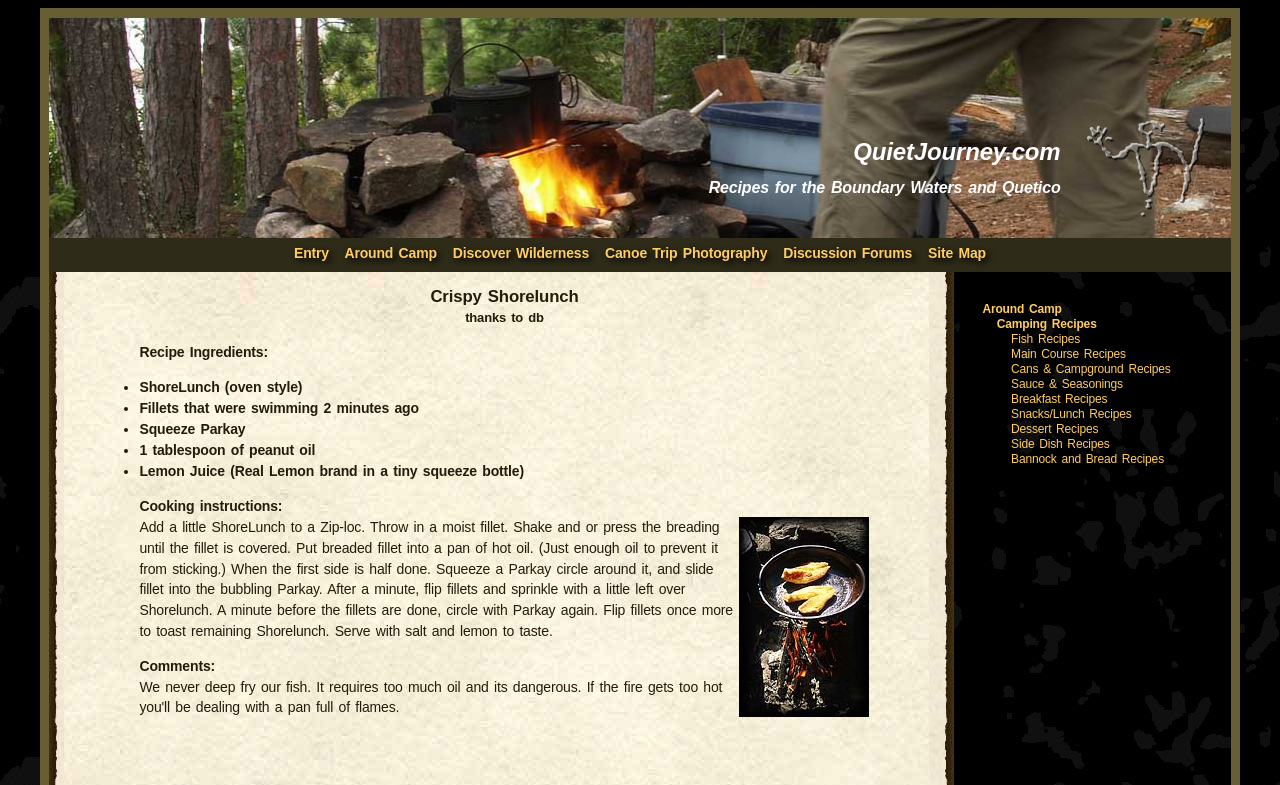Please identify the bounding box coordinates of the element that needs to be clicked to perform the following instruction: "Click the 'Discussion Forums' link".

[0.612, 0.312, 0.713, 0.332]